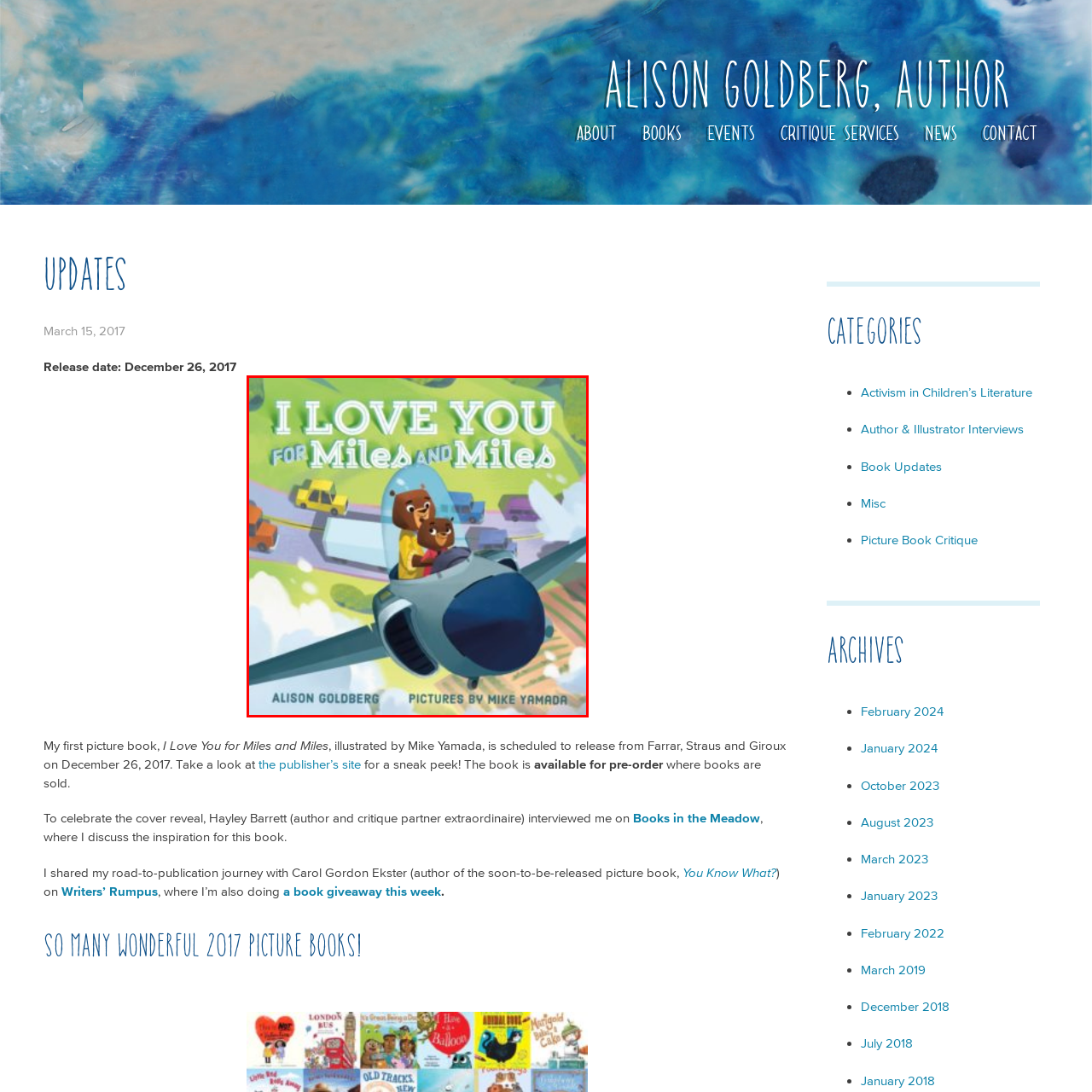Focus on the content within the red box and provide a succinct answer to this question using just one word or phrase: 
When is the book scheduled for release?

December 26, 2017